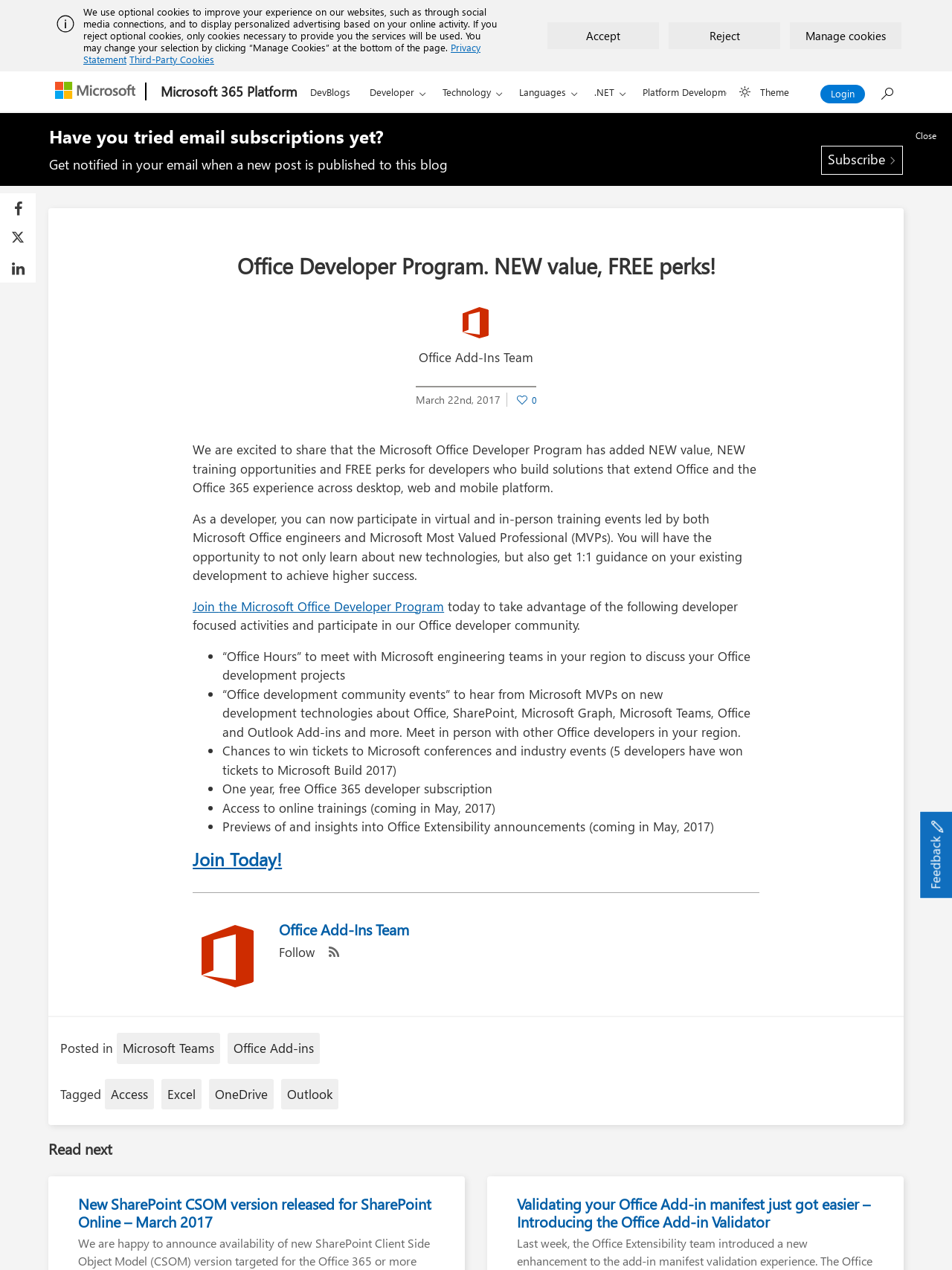Use a single word or phrase to answer this question: 
What is the benefit of joining the Office Developer Program?

One year free Office 365 developer subscription